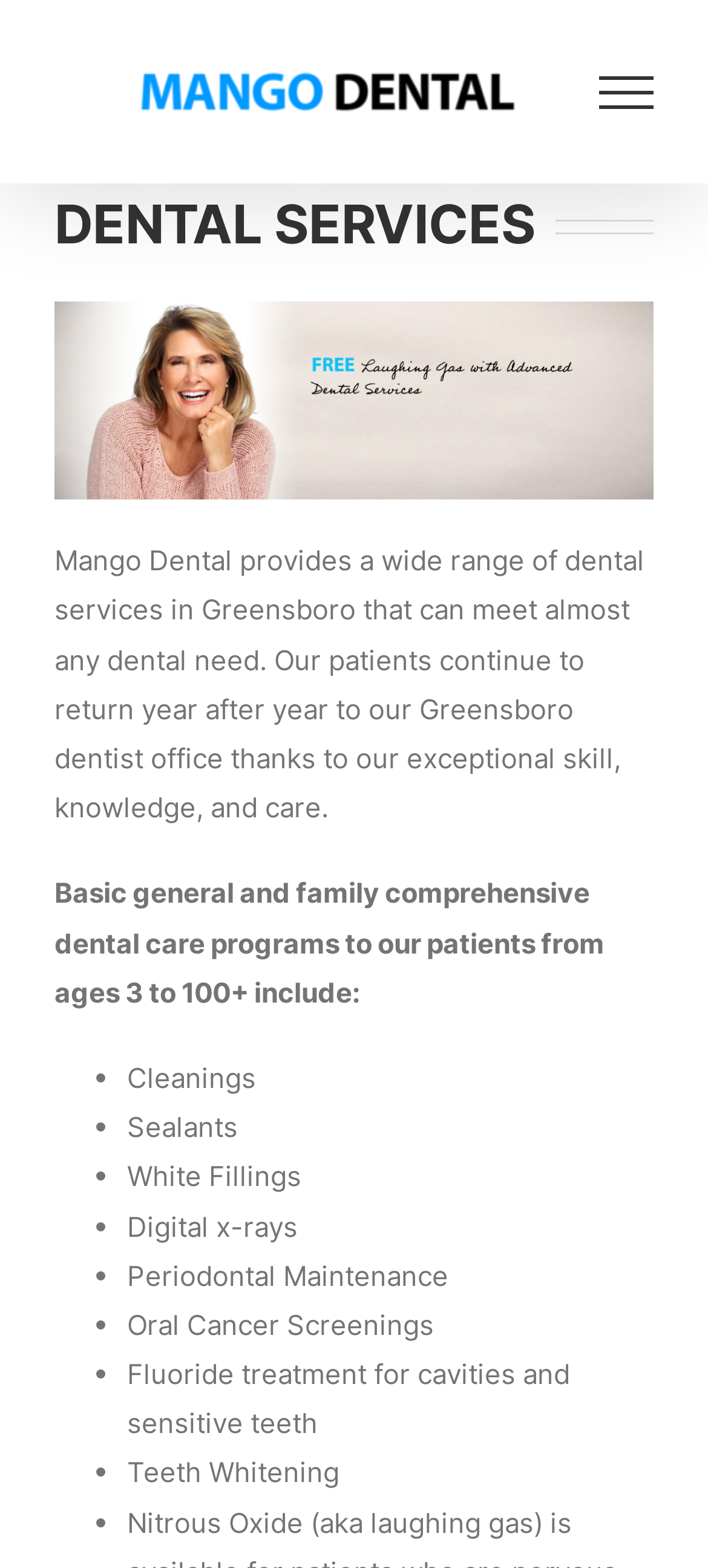Create an elaborate caption for the webpage.

The webpage is about the dental services offered by Mango Dental in Greensboro. At the top left corner, there is a logo of Mango Dental, which is also a link. Next to the logo, there is a hidden toggle menu link. 

Below the logo, there is a heading that reads "DENTAL SERVICES". Underneath the heading, there is a link with an image that promotes free laughing gas with advanced dental services. 

Following the promotional link, there is a paragraph of text that describes the wide range of dental services provided by Mango Dental, including their exceptional skill, knowledge, and care. 

Below the paragraph, there is a list of basic general and family comprehensive dental care programs offered to patients of all ages. The list includes cleanings, sealants, white fillings, digital x-rays, periodontal maintenance, oral cancer screenings, fluoride treatment, and teeth whitening. Each item in the list is marked with a bullet point.